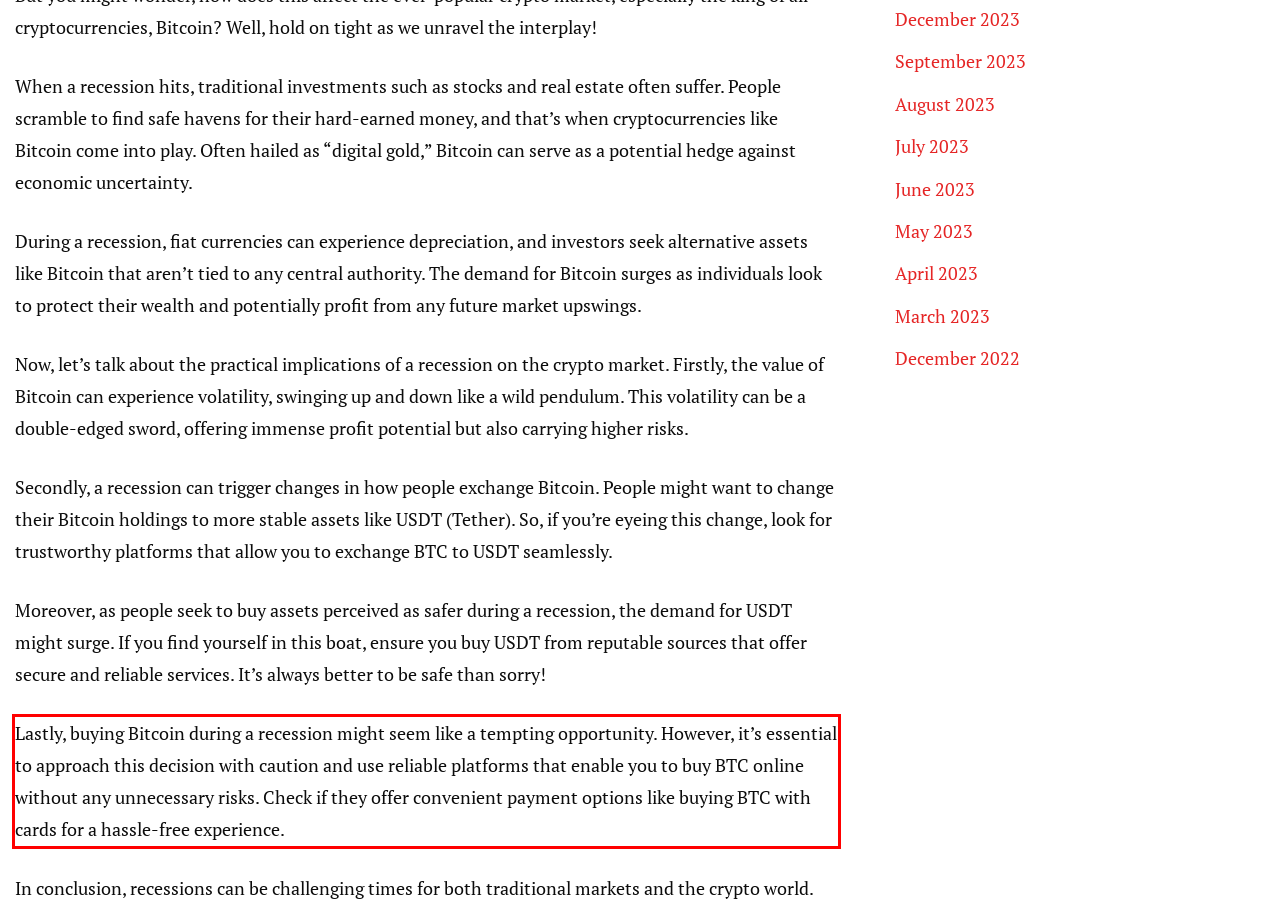Analyze the screenshot of the webpage that features a red bounding box and recognize the text content enclosed within this red bounding box.

Lastly, buying Bitcoin during a recession might seem like a tempting opportunity. However, it’s essential to approach this decision with caution and use reliable platforms that enable you to buy BTC online without any unnecessary risks. Check if they offer convenient payment options like buying BTC with cards for a hassle-free experience.